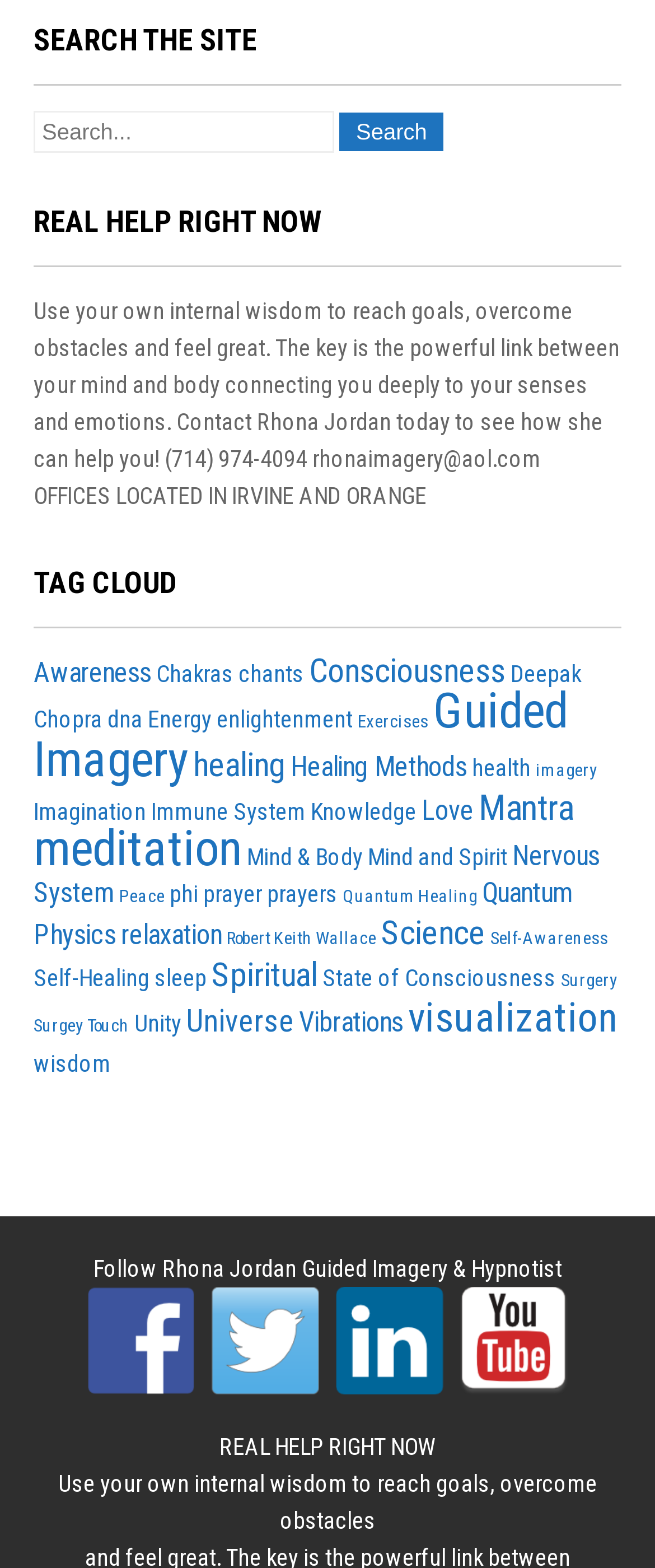Based on the provided description, "alt="Holy Cross Monastery"", find the bounding box of the corresponding UI element in the screenshot.

None